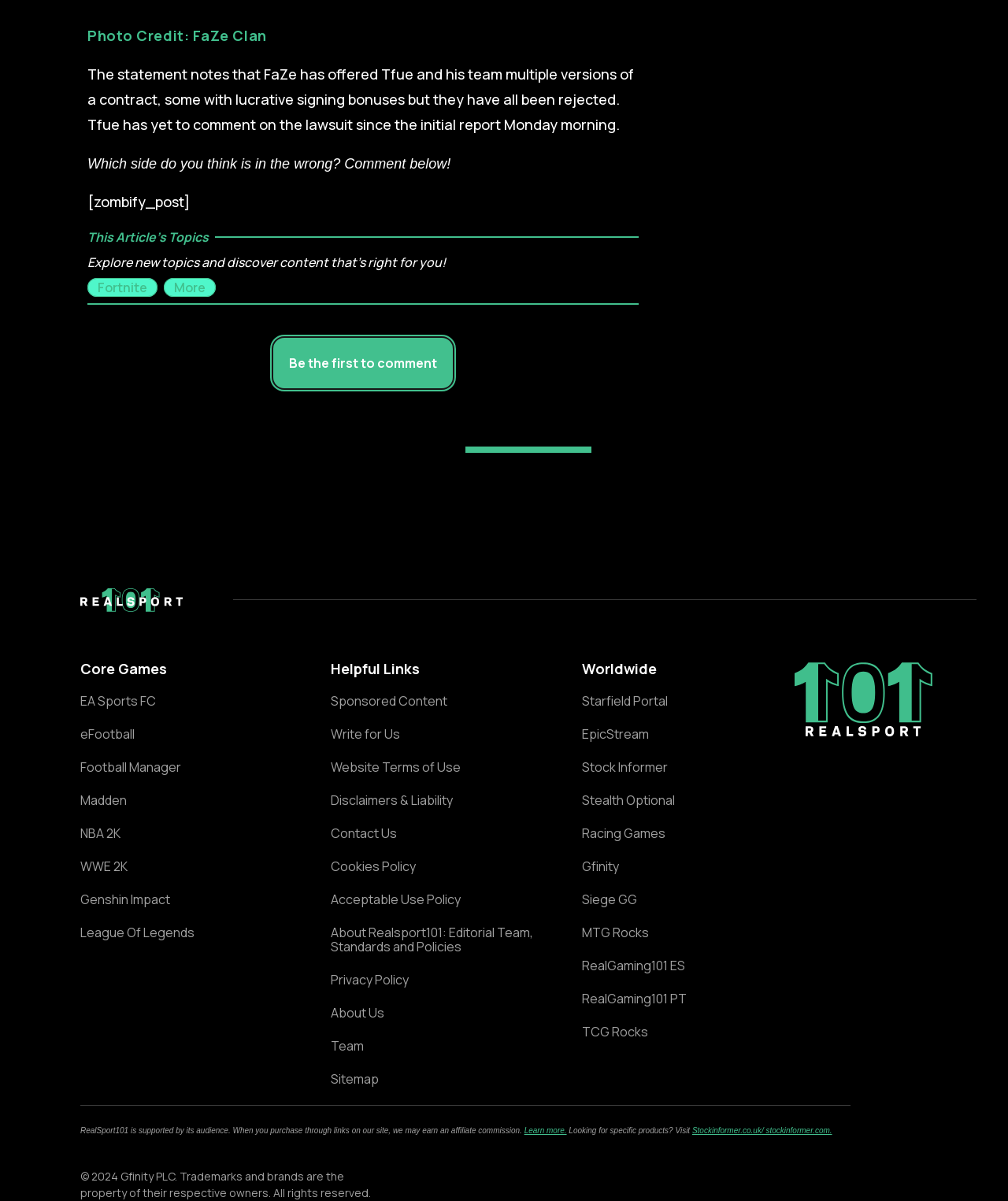Provide the bounding box coordinates of the section that needs to be clicked to accomplish the following instruction: "Learn more about affiliate commission."

[0.52, 0.979, 0.562, 0.989]